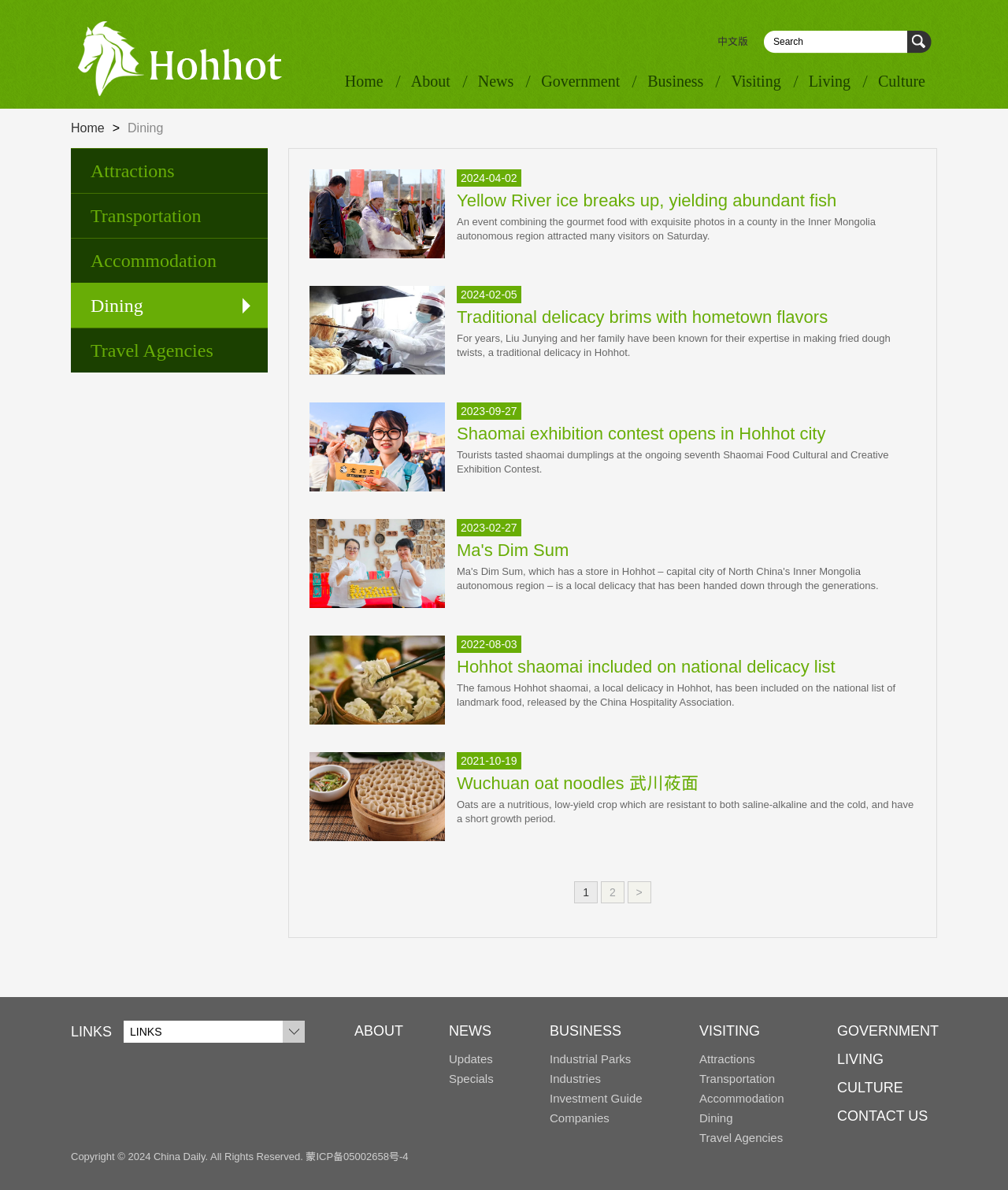Detail the webpage's structure and highlights in your description.

The webpage is about dining, with a focus on food and culinary culture. At the top, there is a heading with a link to the current page, "Dining". Below it, there is a search bar with a "Search" button and a link to switch to the Chinese version of the website.

The main content of the page is divided into several sections, each featuring a news article or a story about food. The sections are arranged in a vertical layout, with each section having a heading, a brief description, and an image. The headings are links that lead to the full articles.

The first section is about the Yellow River ice breaking up, yielding abundant fish. The second section is about a traditional delicacy brimming with hometown flavors. The third section is about a Shaomai exhibition contest opening in Hohhot city. The fourth section is about "Ma's Dim Sum". The fifth section is about Hohhot shaomai being included on the national delicacy list. The sixth section is about Wuchuan oat noodles.

At the bottom of the page, there are links to other sections of the website, including "About", "News", "Business", and "Government". There are also links to specific articles, such as "Updates" and "Specials" under the "News" section, and "Industrial Parks" and "Industries" under the "Business" section.